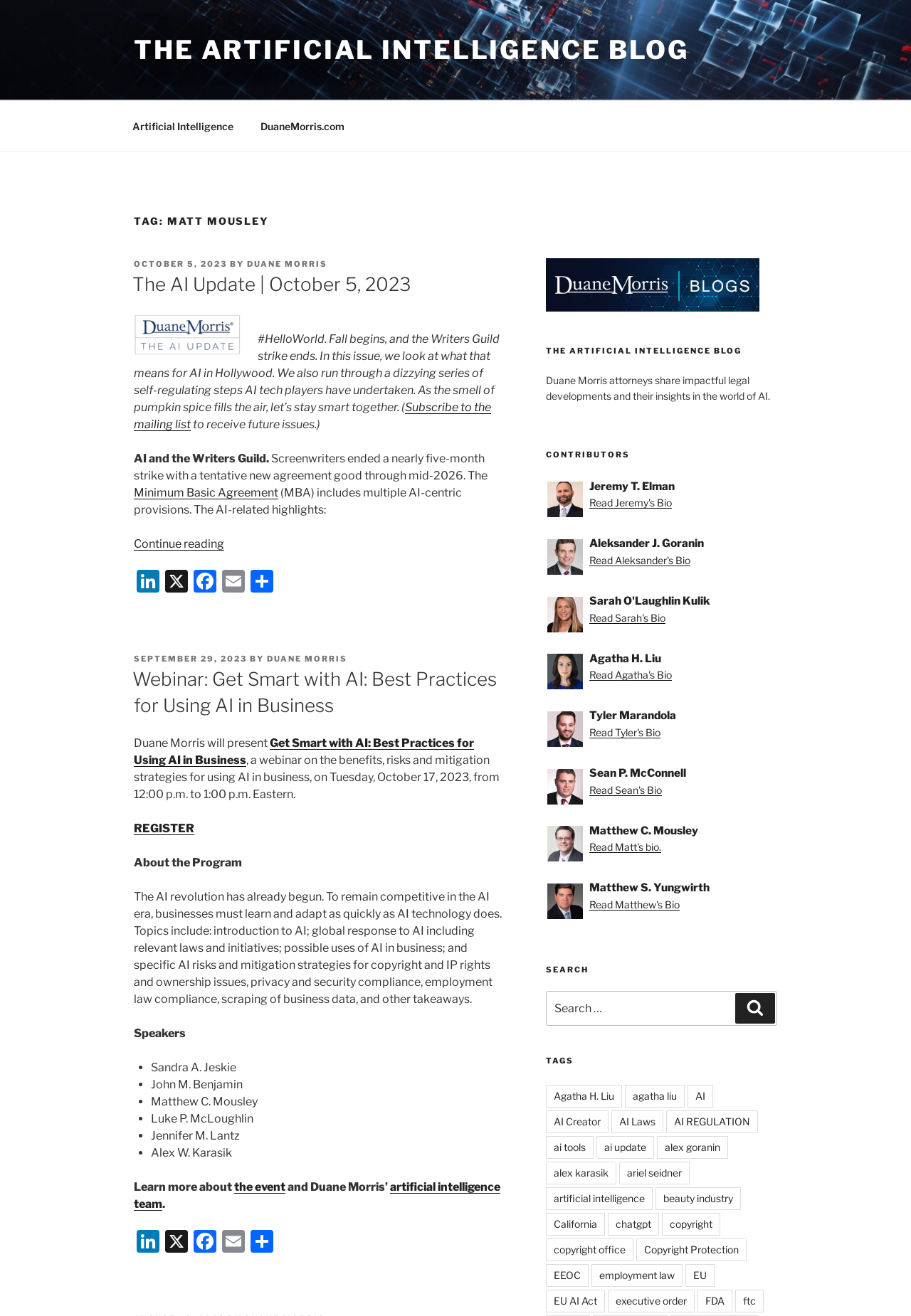Please give the bounding box coordinates of the area that should be clicked to fulfill the following instruction: "Register for the webinar 'Get Smart with AI: Best Practices for Using AI in Business'". The coordinates should be in the format of four float numbers from 0 to 1, i.e., [left, top, right, bottom].

[0.147, 0.624, 0.213, 0.634]